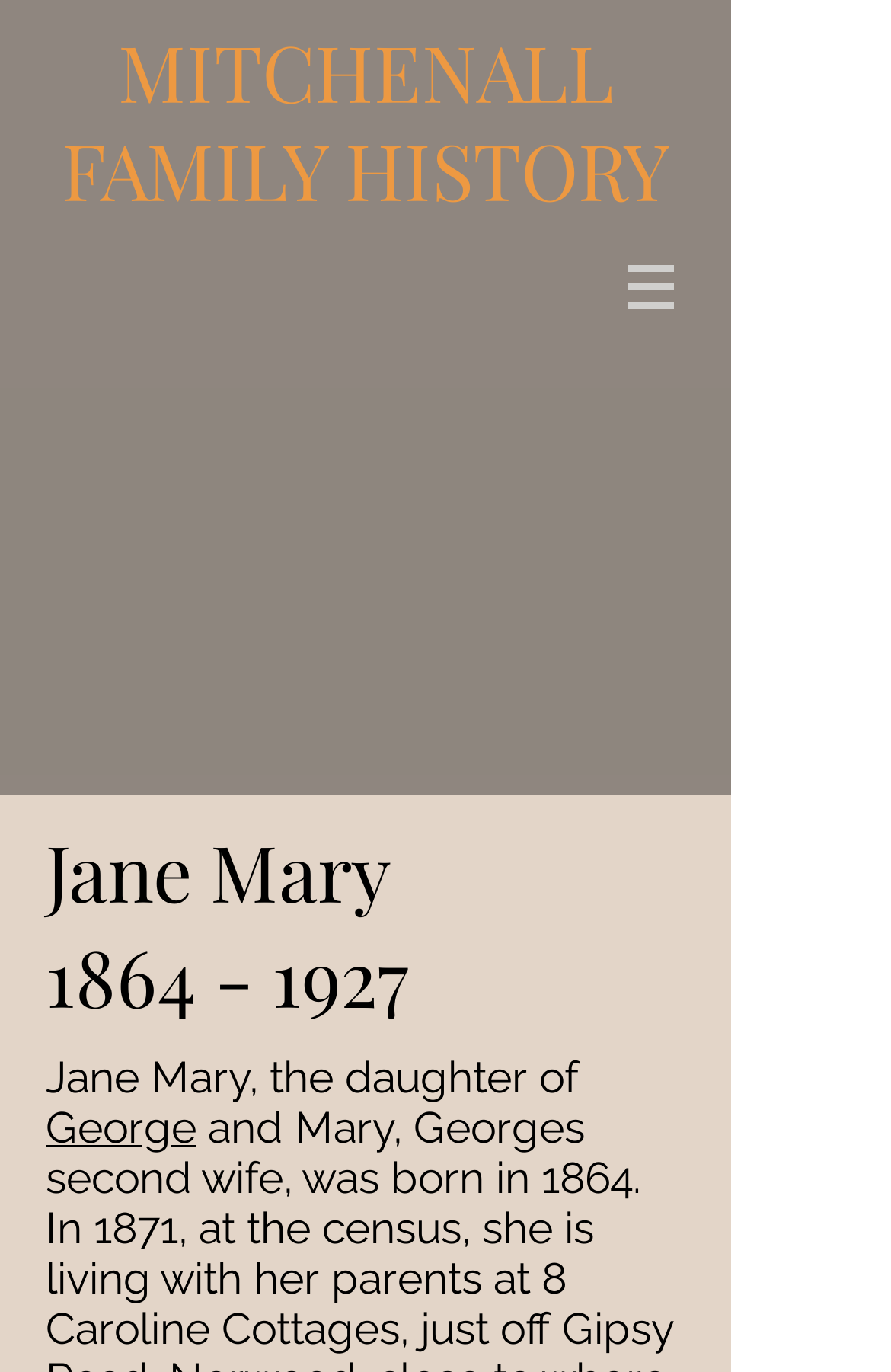Given the element description 1864 - 1927, identify the bounding box coordinates for the UI element on the webpage screenshot. The format should be (top-left x, top-left y, bottom-right x, bottom-right y), with values between 0 and 1.

[0.051, 0.673, 0.459, 0.75]